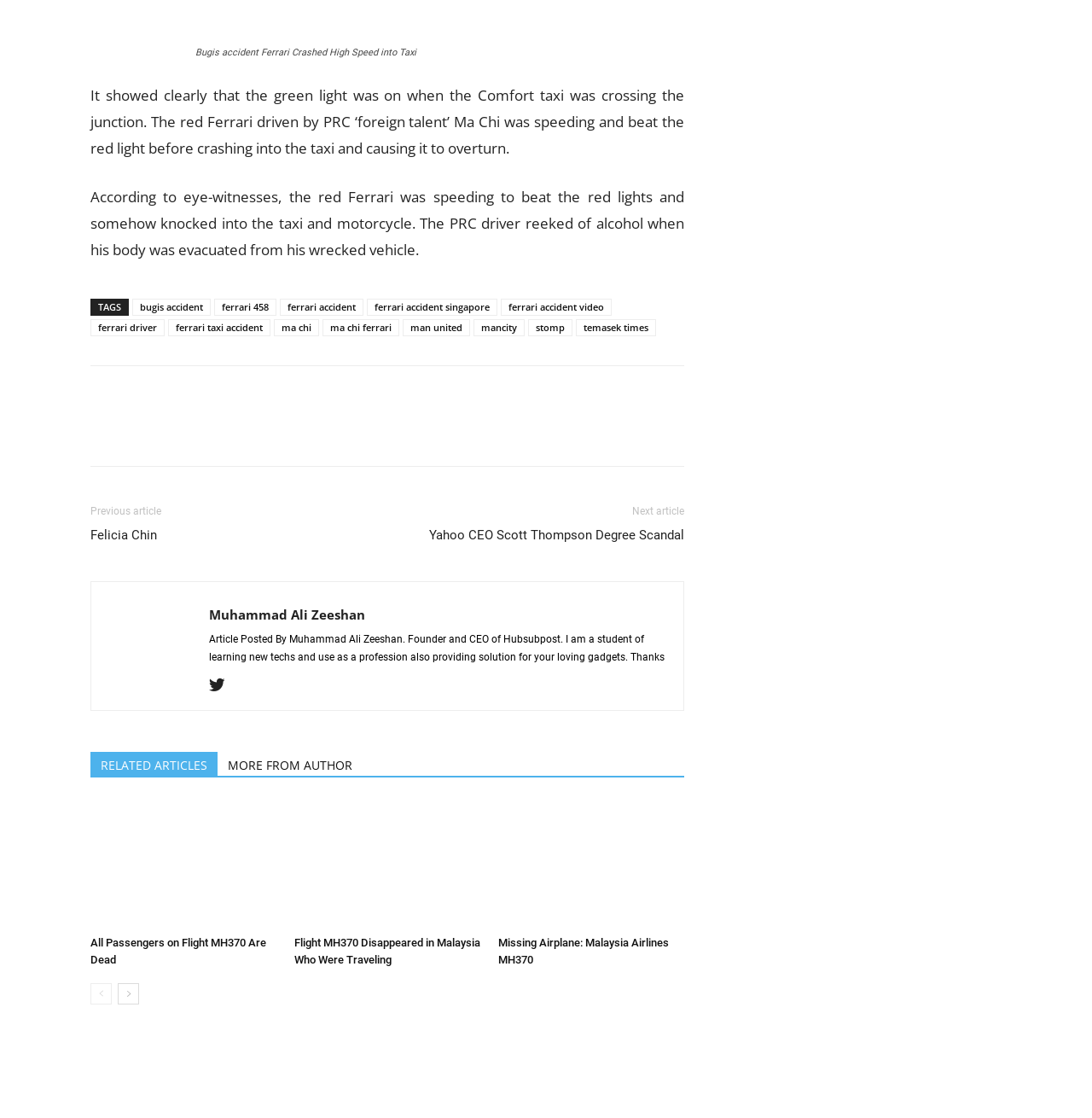Determine the bounding box coordinates of the element's region needed to click to follow the instruction: "Read the article about Flight MH370". Provide these coordinates as four float numbers between 0 and 1, formatted as [left, top, right, bottom].

[0.083, 0.716, 0.253, 0.831]